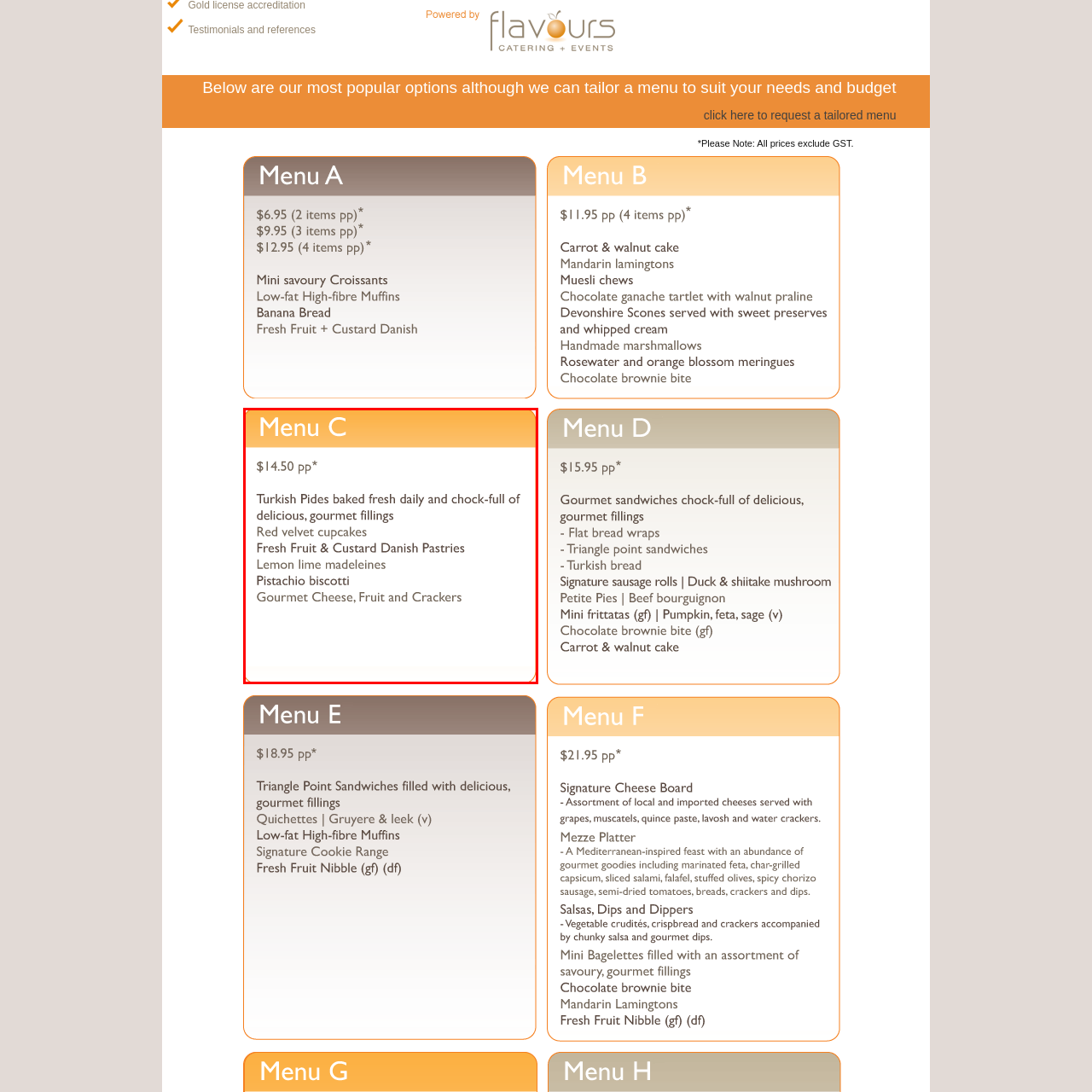Examine the section enclosed by the red box and give a brief answer to the question: What type of pastry is included in Menu C?

Danish Pastries